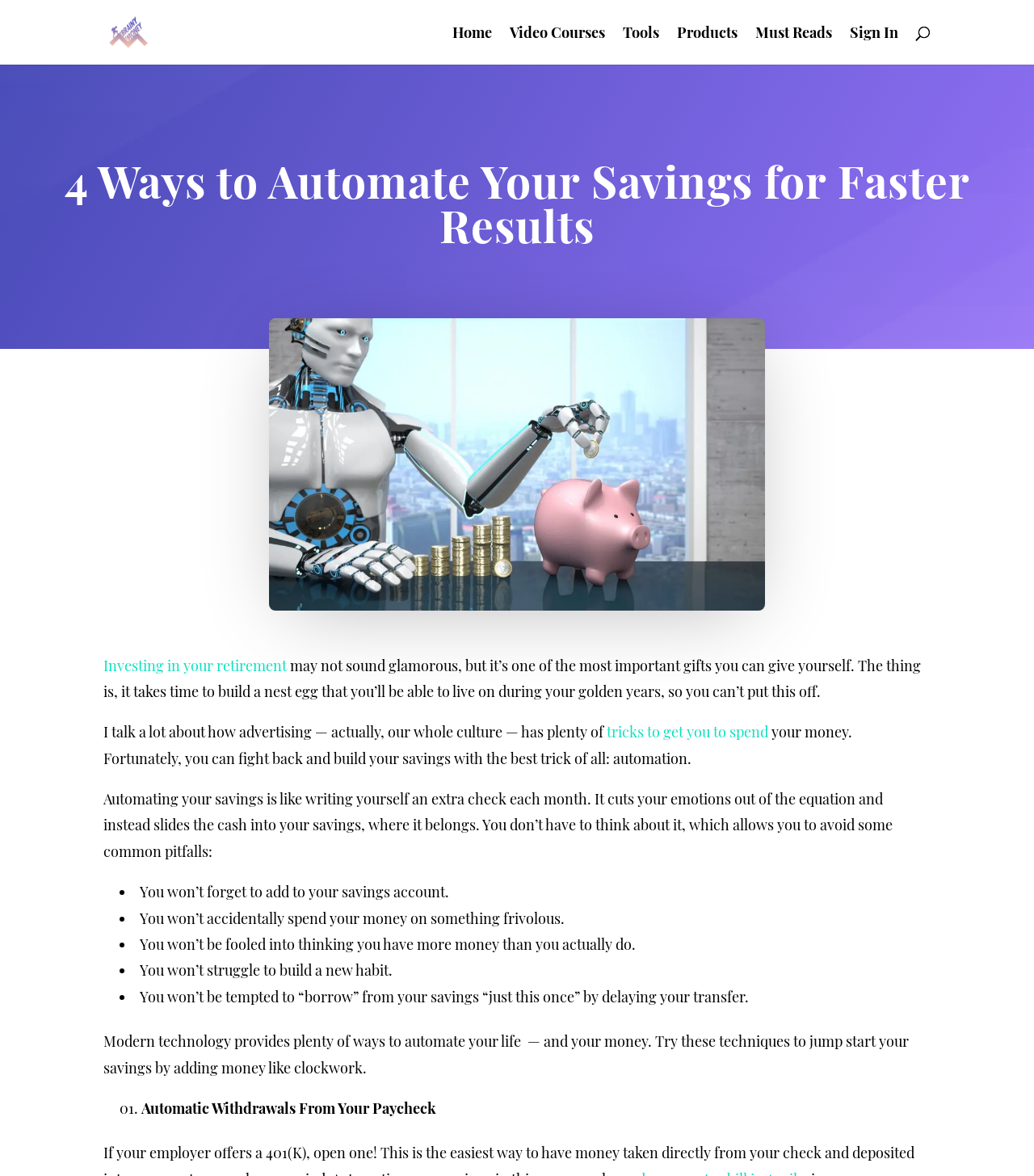Kindly determine the bounding box coordinates for the clickable area to achieve the given instruction: "Search for something".

[0.1, 0.0, 0.9, 0.001]